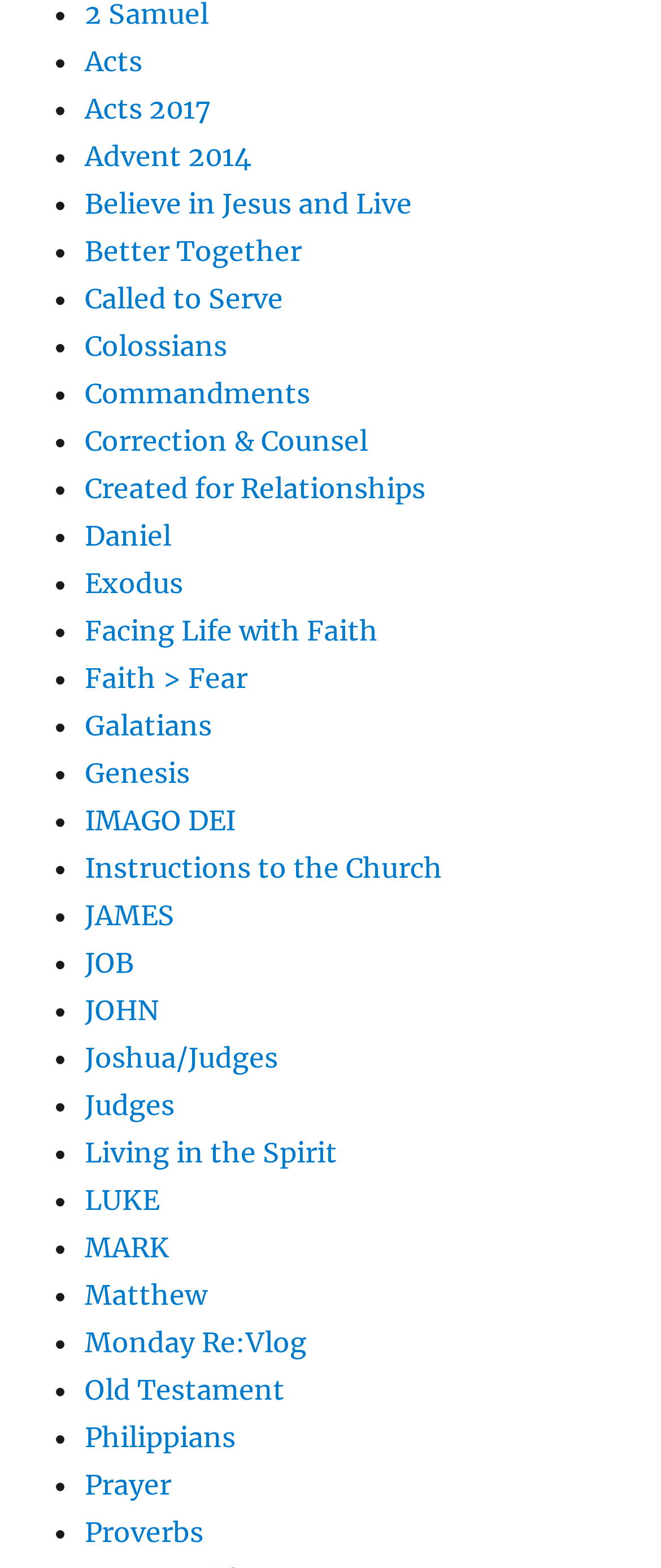Find the bounding box coordinates of the clickable area required to complete the following action: "Read Philippians".

[0.128, 0.905, 0.356, 0.927]